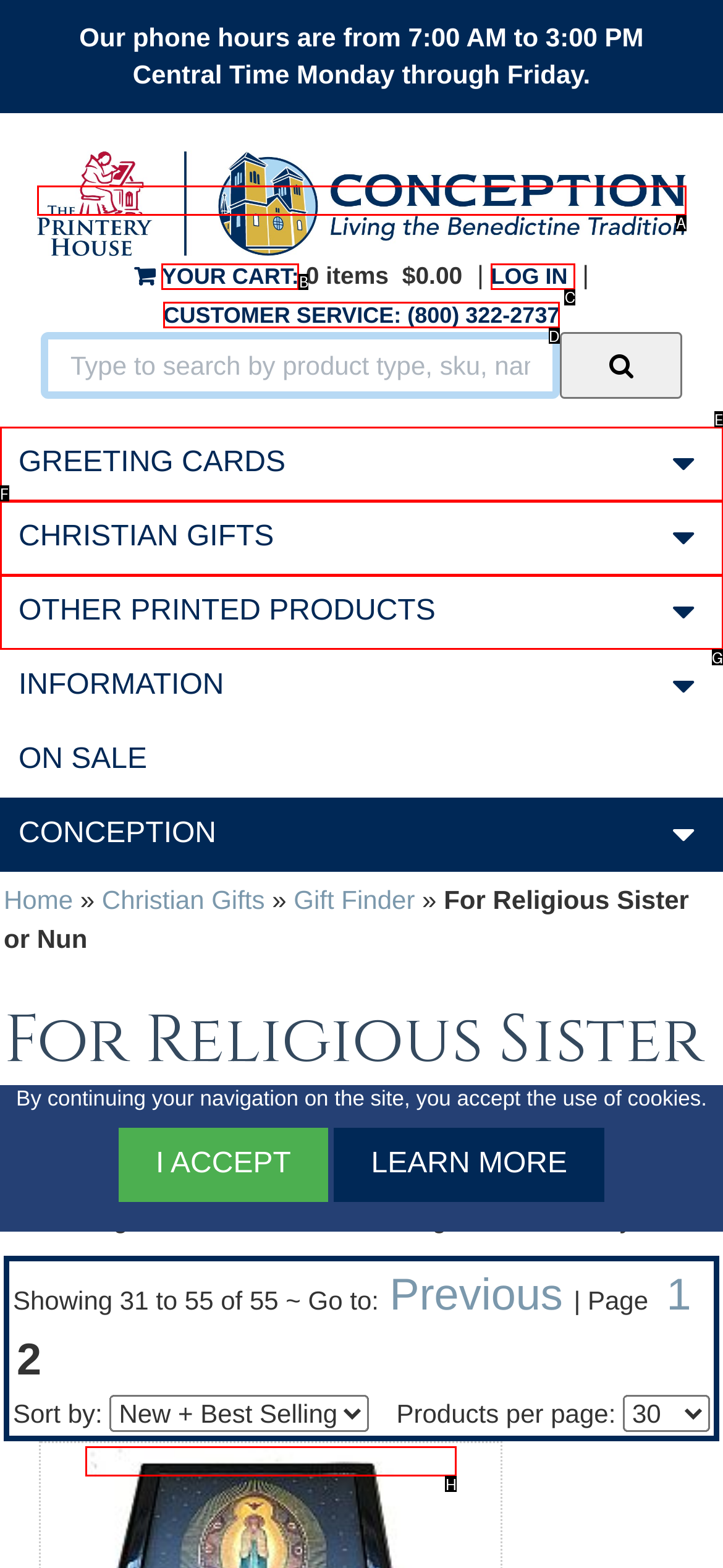Tell me which one HTML element best matches the description: Other Printed Products
Answer with the option's letter from the given choices directly.

G